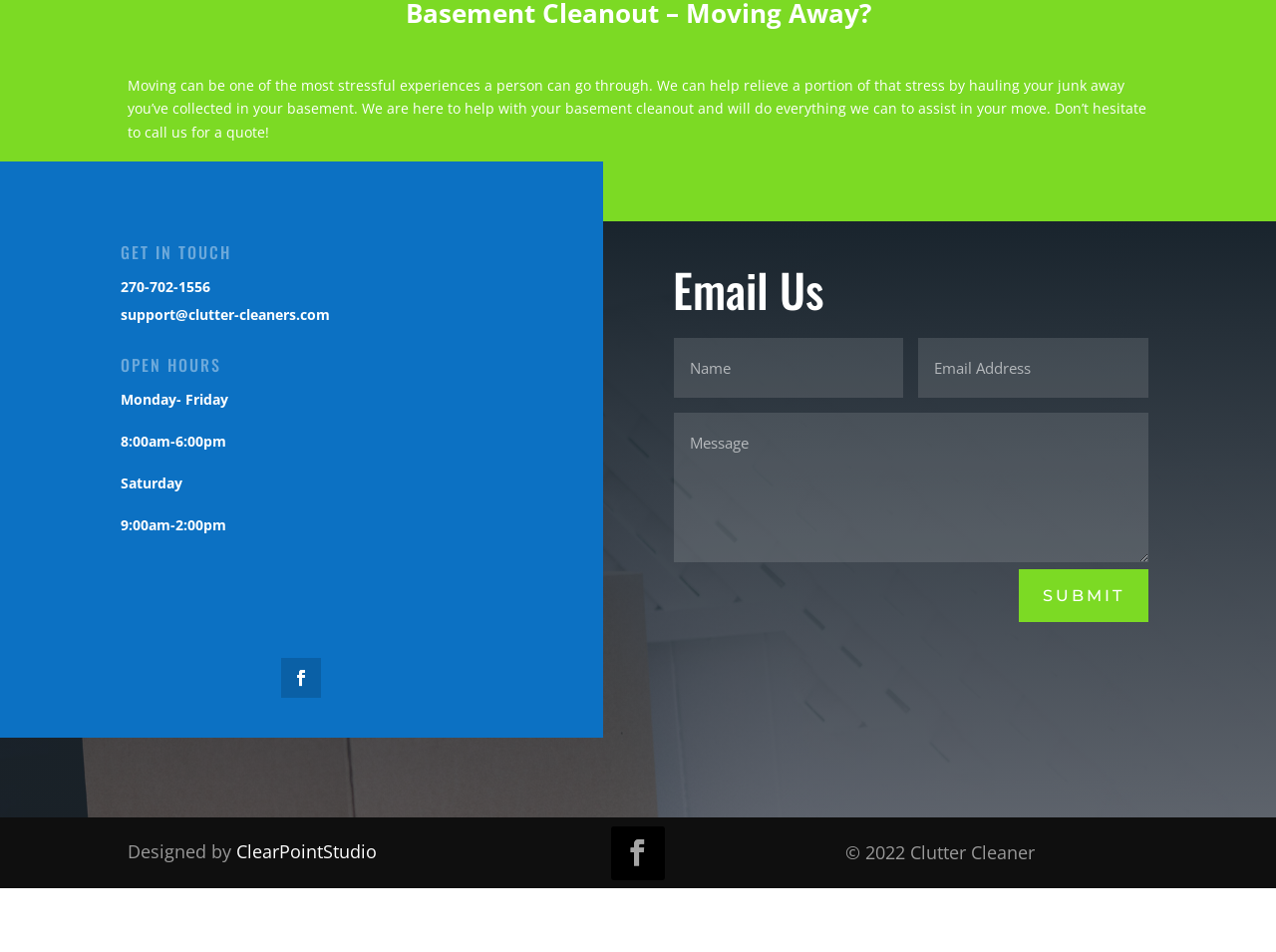Respond with a single word or phrase to the following question:
What is the company's copyright year?

2022